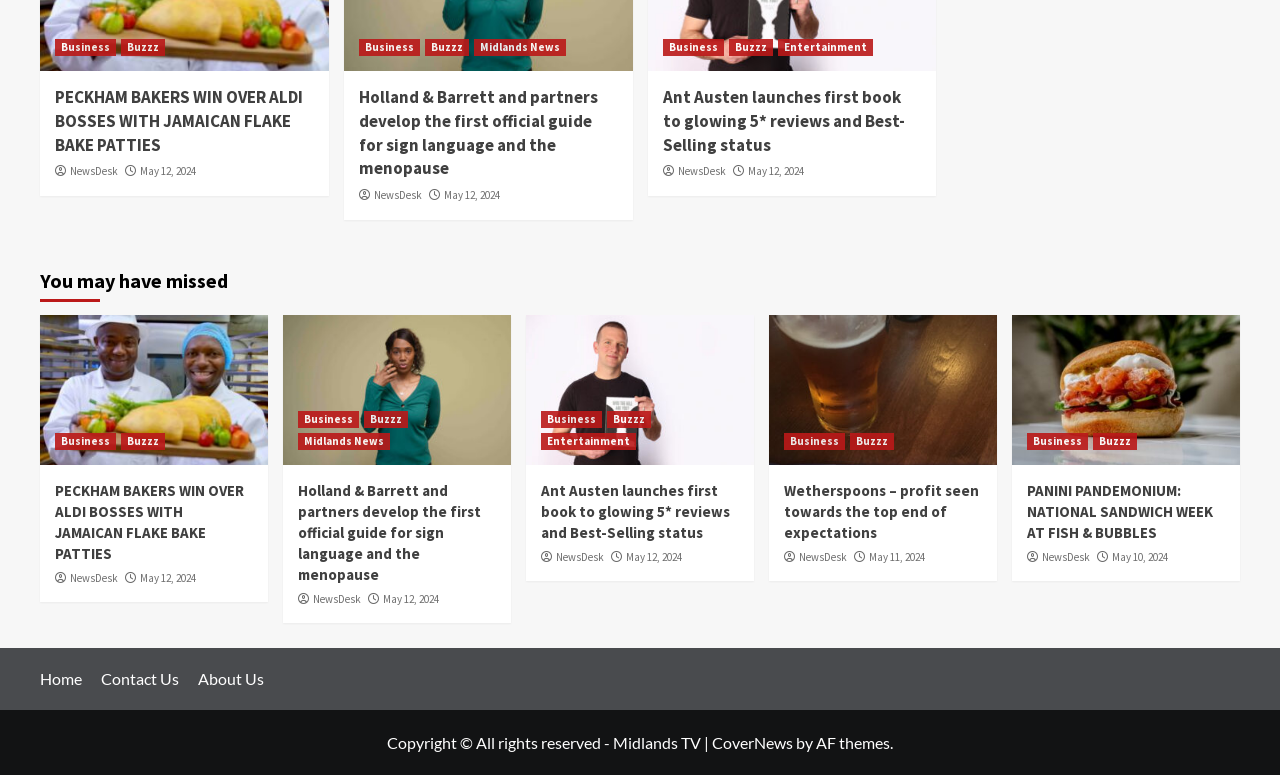What is the date of the news 'Ant Austen launches first book to glowing 5* reviews and Best-Selling status'?
Look at the image and answer with only one word or phrase.

May 12, 2024